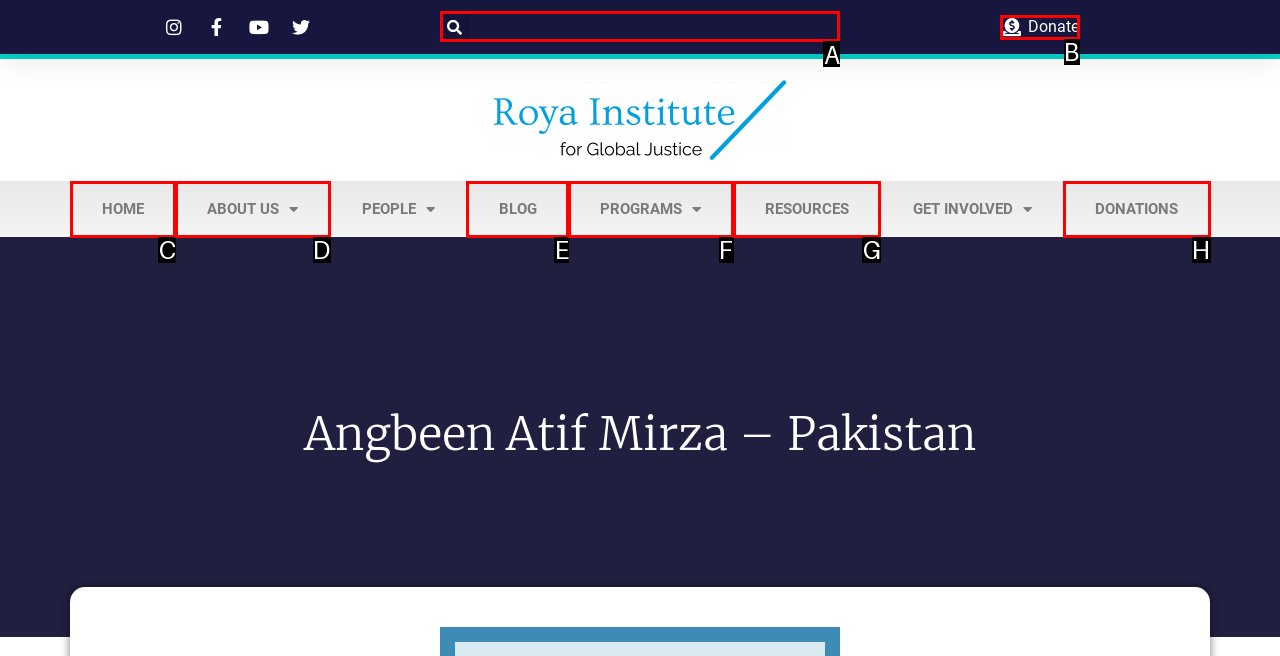Which HTML element should be clicked to fulfill the following task: Search for something?
Reply with the letter of the appropriate option from the choices given.

A